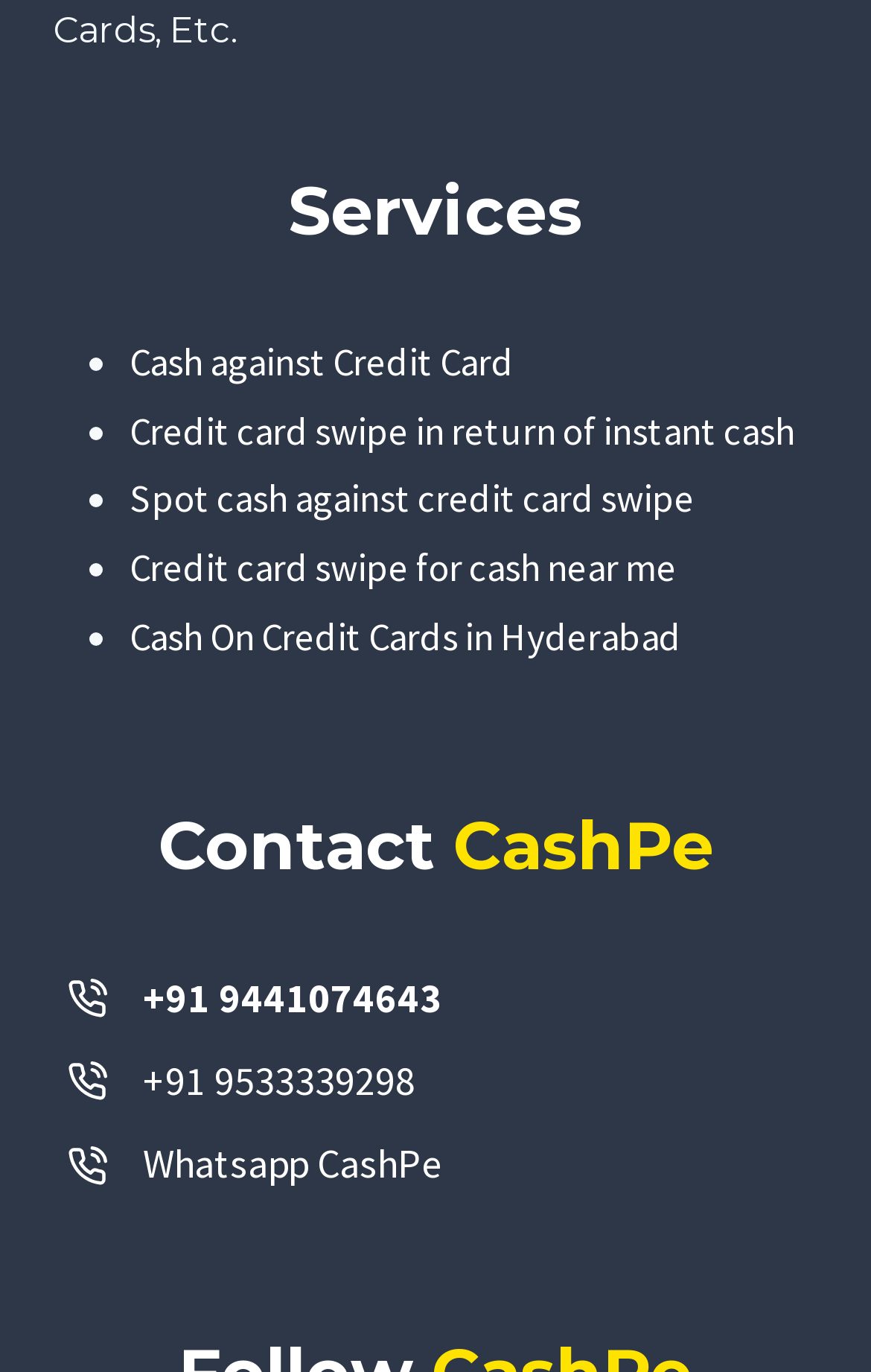Using the description: "+91 9441074643", identify the bounding box of the corresponding UI element in the screenshot.

[0.164, 0.708, 0.508, 0.745]